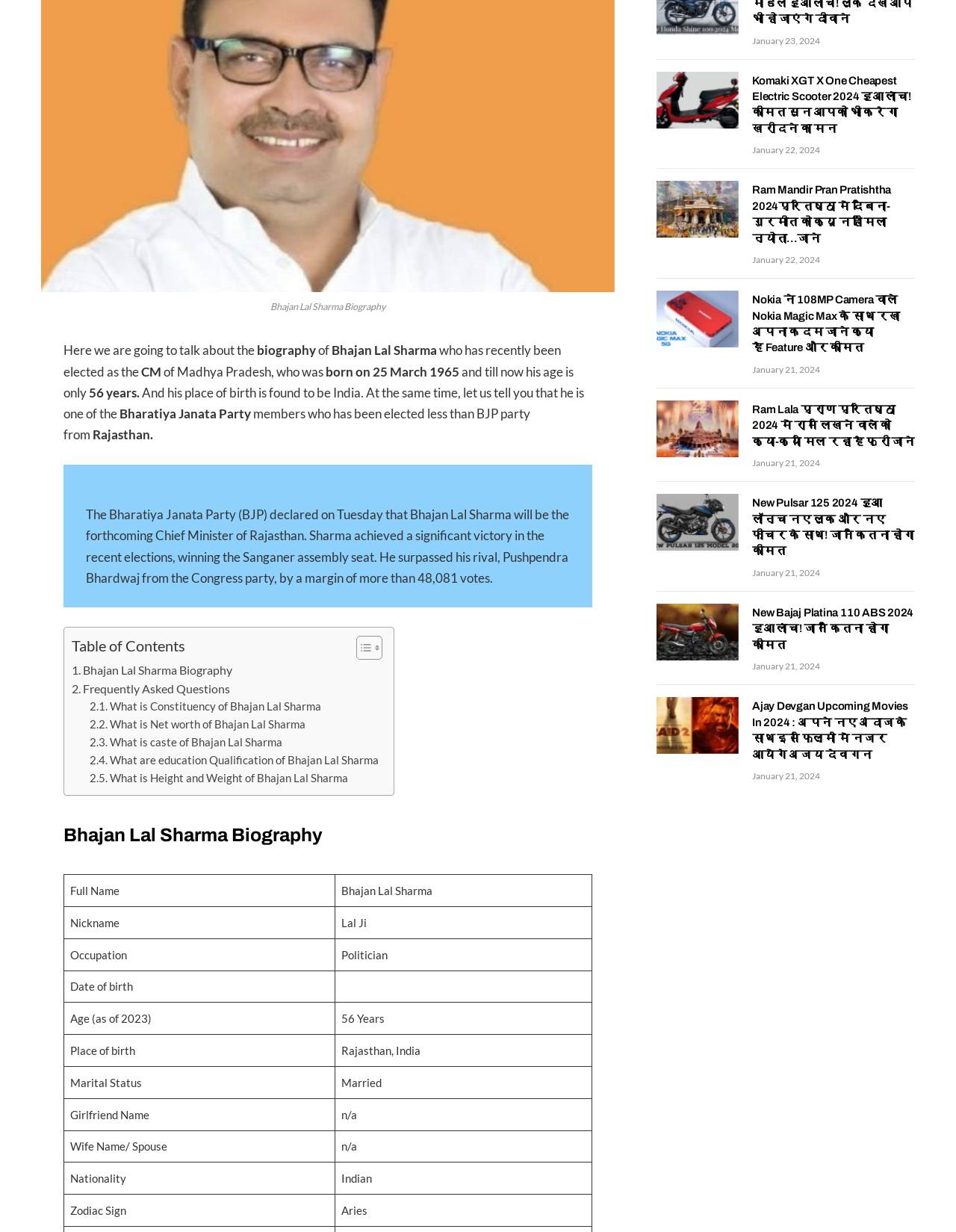Using the provided element description "Frequently Asked Questions", determine the bounding box coordinates of the UI element.

[0.075, 0.551, 0.241, 0.567]